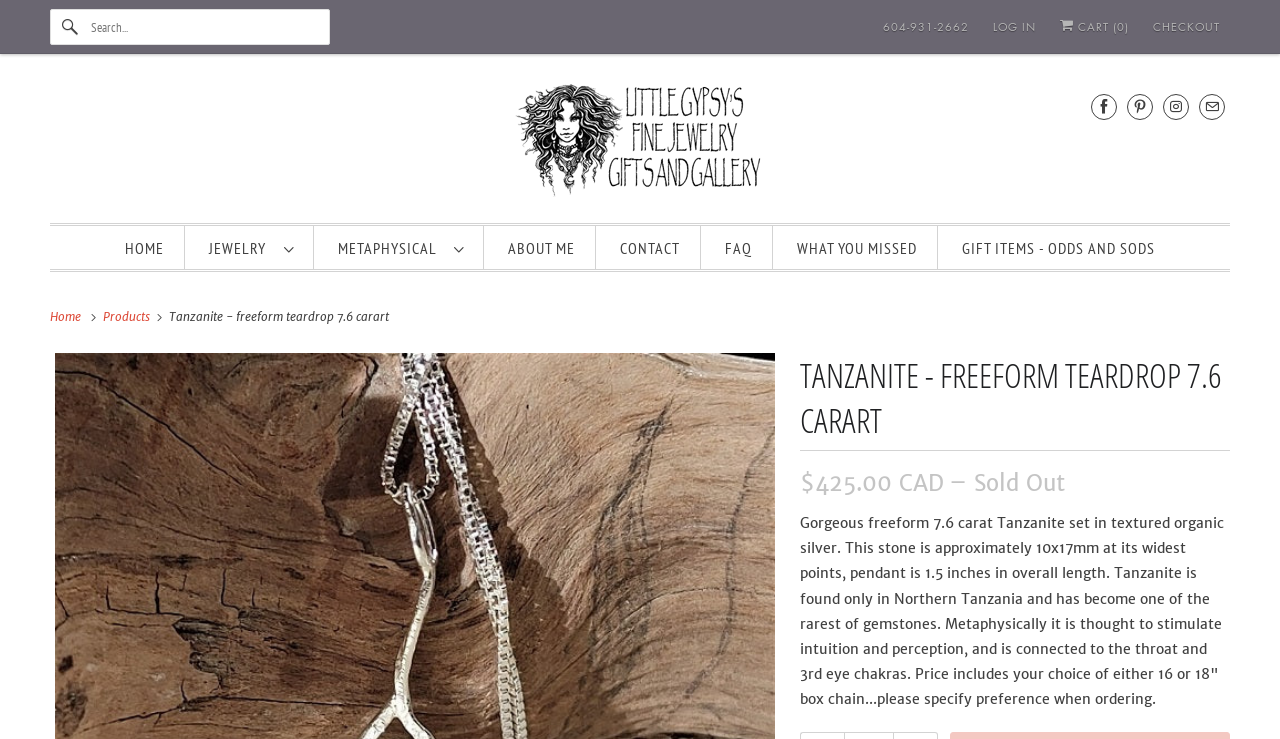Please identify the bounding box coordinates of the element's region that needs to be clicked to fulfill the following instruction: "Log in to your account". The bounding box coordinates should consist of four float numbers between 0 and 1, i.e., [left, top, right, bottom].

[0.776, 0.016, 0.809, 0.057]